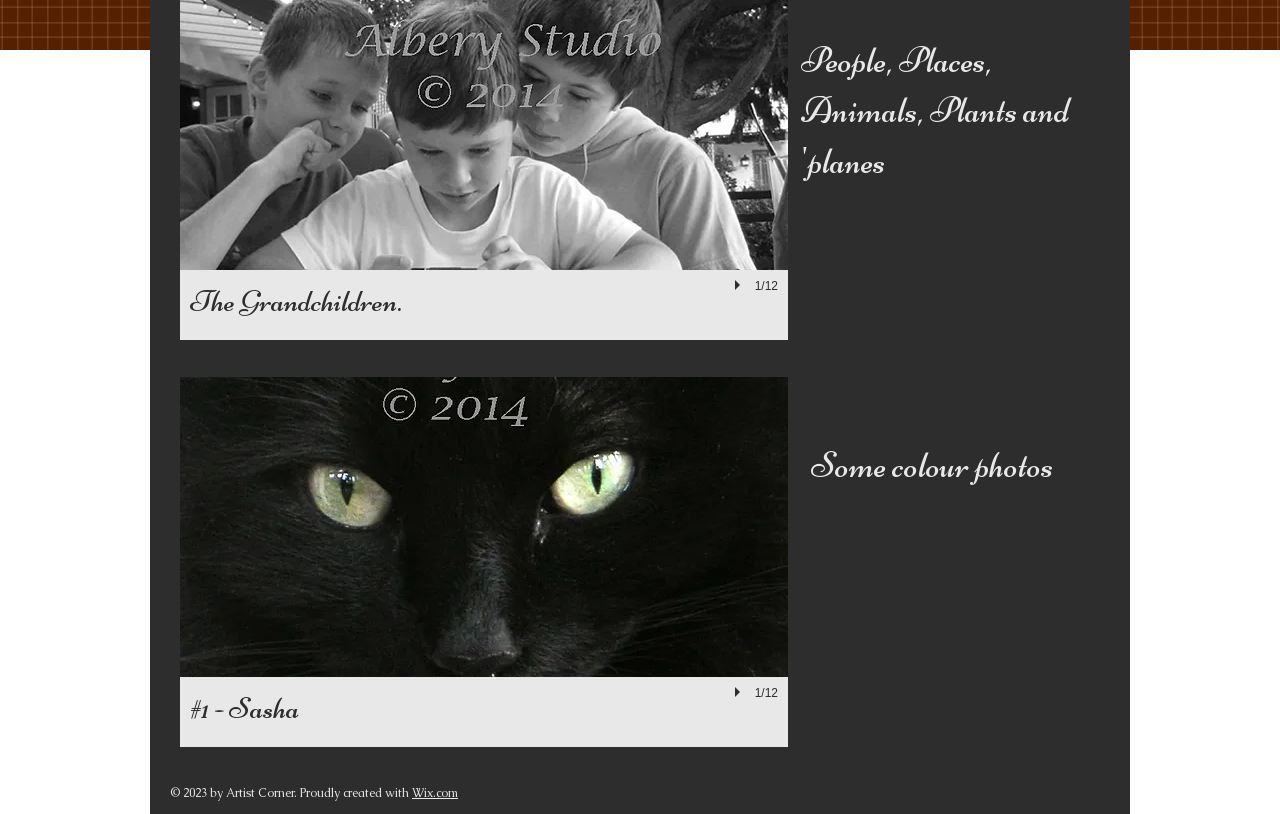Utilize the details in the image to thoroughly answer the following question: How many images are in the slide show gallery?

In the region 'Slide show gallery', there is one image with the description '#1 - Sasha' located at coordinates [0.141, 0.464, 0.616, 0.832].